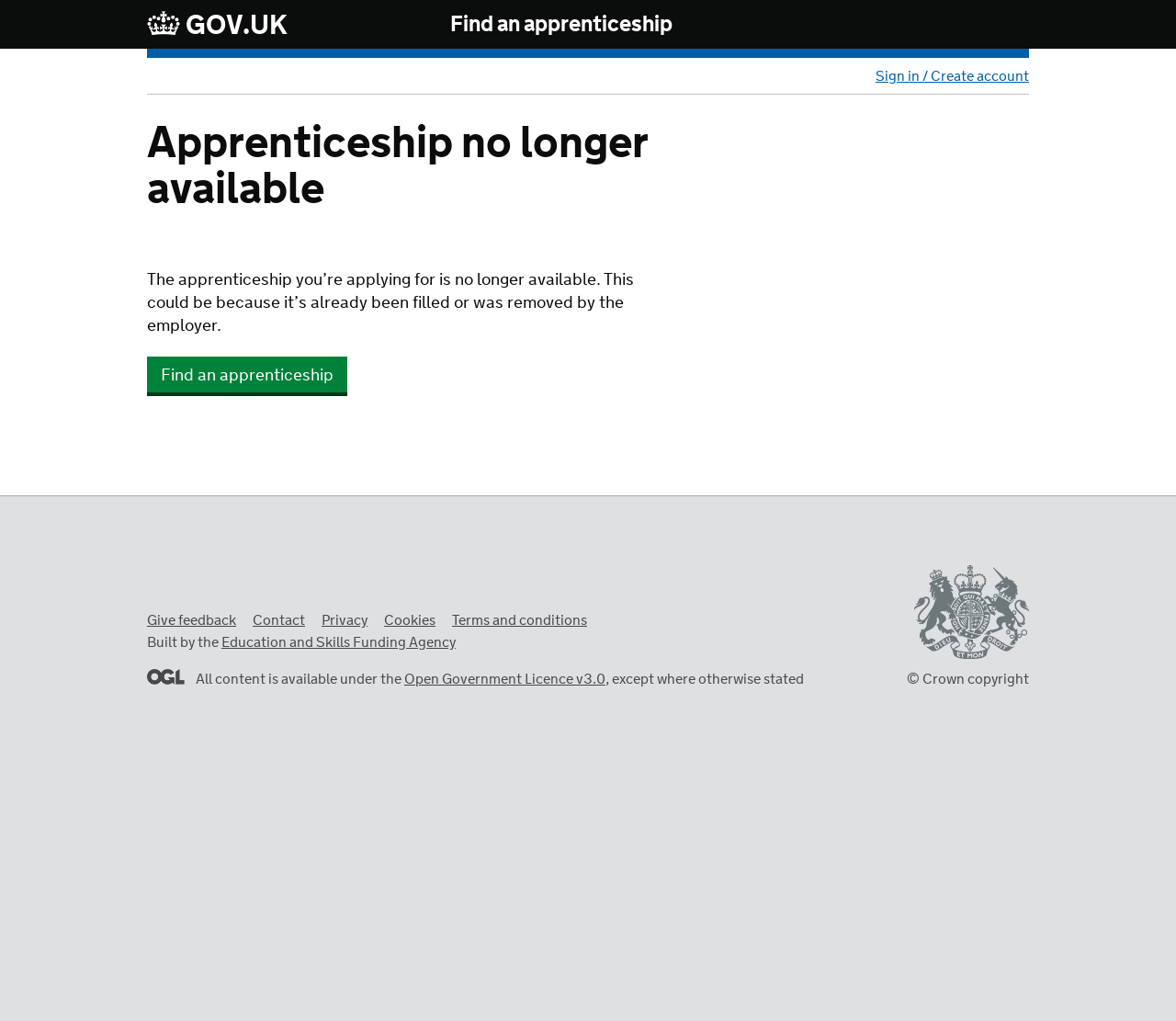Identify the bounding box coordinates of the specific part of the webpage to click to complete this instruction: "Find an apprenticeship".

[0.125, 0.349, 0.295, 0.386]